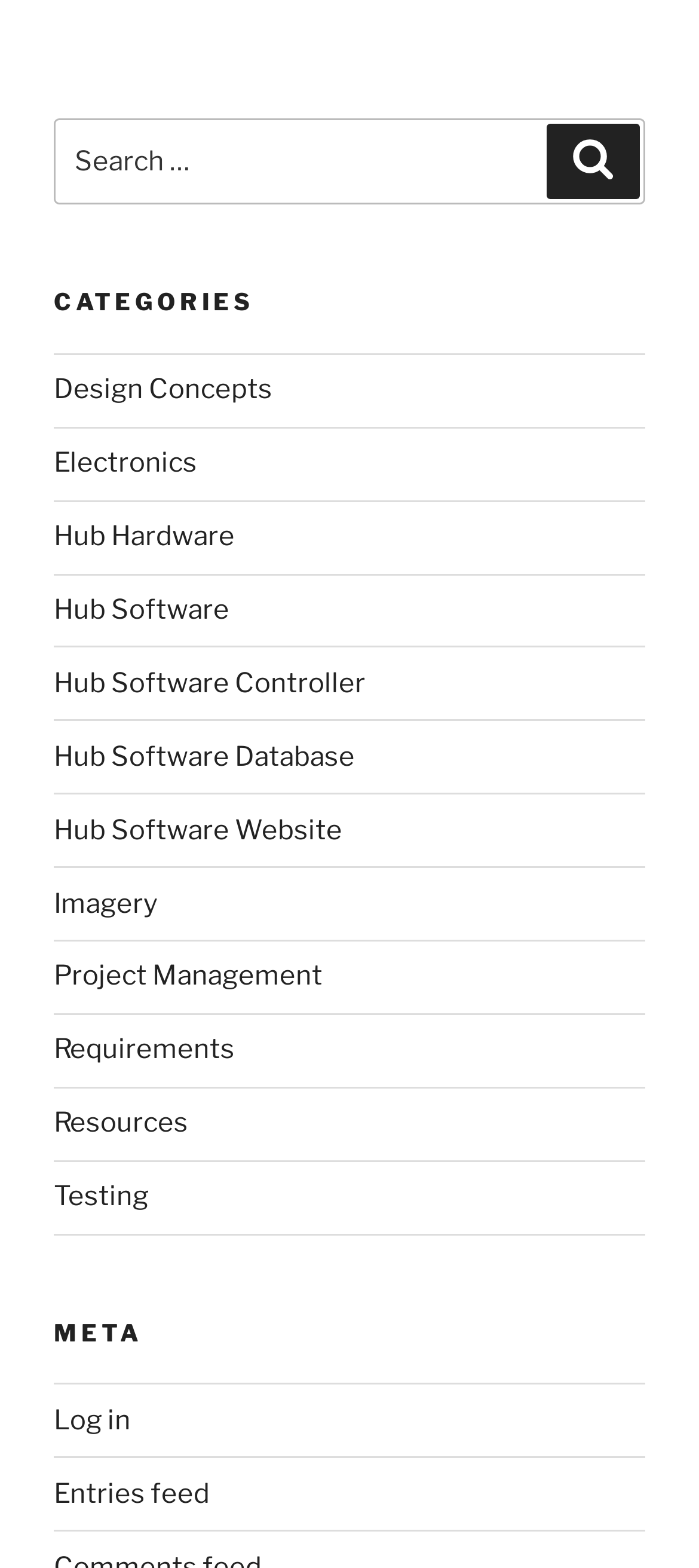Identify the bounding box coordinates for the UI element described as: "Hub Software Database".

[0.077, 0.472, 0.508, 0.493]